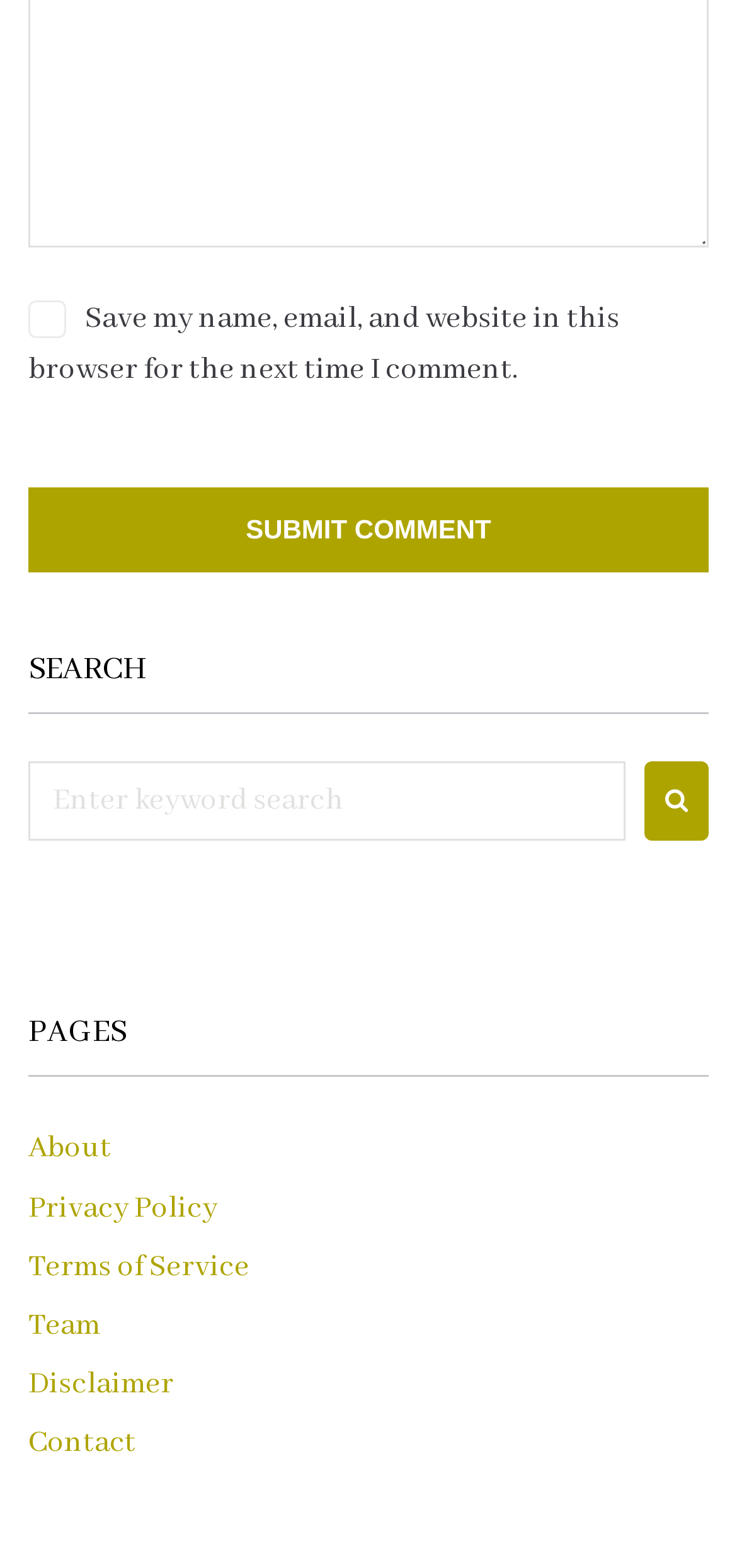Identify the coordinates of the bounding box for the element that must be clicked to accomplish the instruction: "search for something".

[0.038, 0.486, 0.962, 0.536]